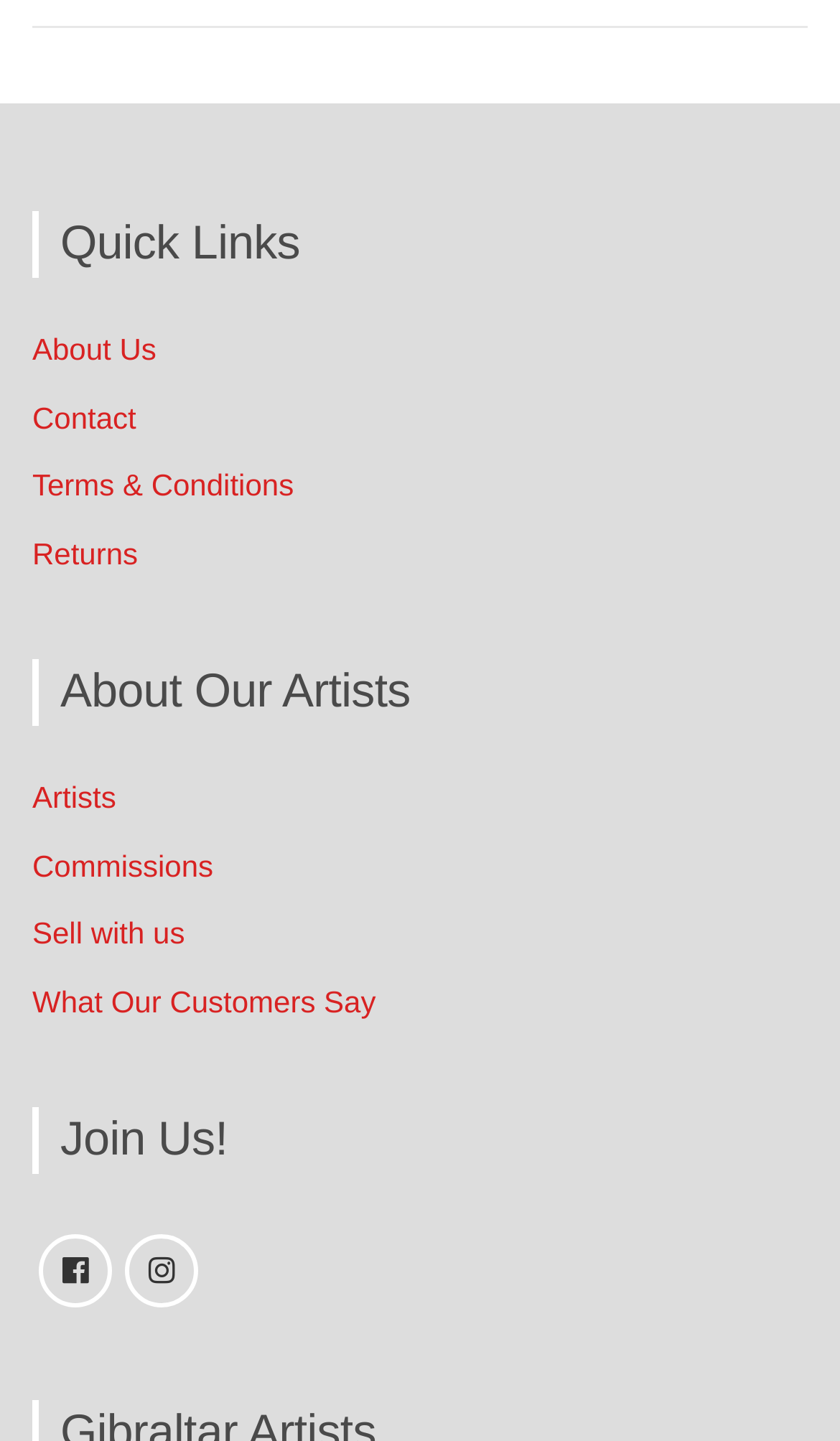Locate the bounding box coordinates of the element to click to perform the following action: 'View About Us page'. The coordinates should be given as four float values between 0 and 1, in the form of [left, top, right, bottom].

[0.038, 0.23, 0.186, 0.254]